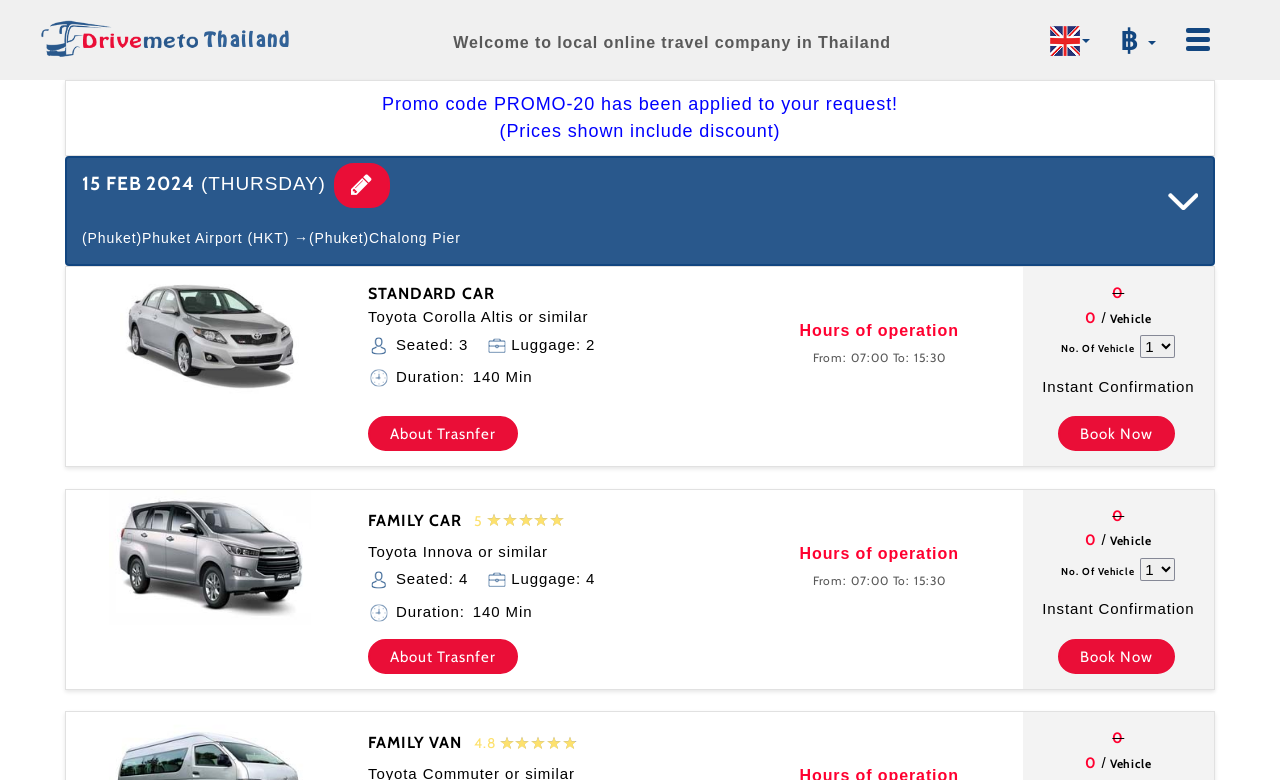Give a succinct answer to this question in a single word or phrase: 
What is the logo of the website?

Site Logo Thailand